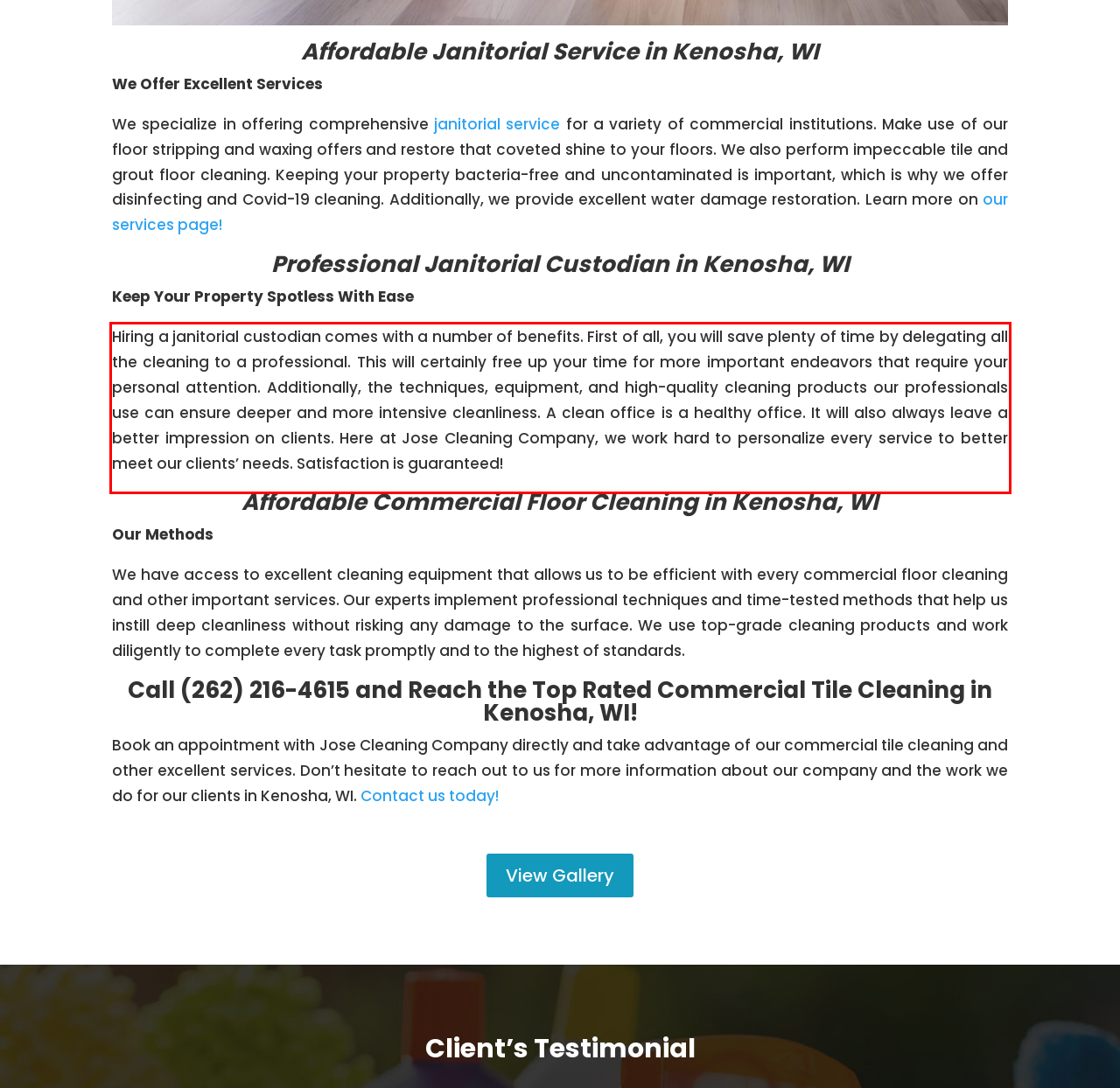You are presented with a screenshot containing a red rectangle. Extract the text found inside this red bounding box.

Hiring a janitorial custodian comes with a number of benefits. First of all, you will save plenty of time by delegating all the cleaning to a professional. This will certainly free up your time for more important endeavors that require your personal attention. Additionally, the techniques, equipment, and high-quality cleaning products our professionals use can ensure deeper and more intensive cleanliness. A clean office is a healthy office. It will also always leave a better impression on clients. Here at Jose Cleaning Company, we work hard to personalize every service to better meet our clients’ needs. Satisfaction is guaranteed!